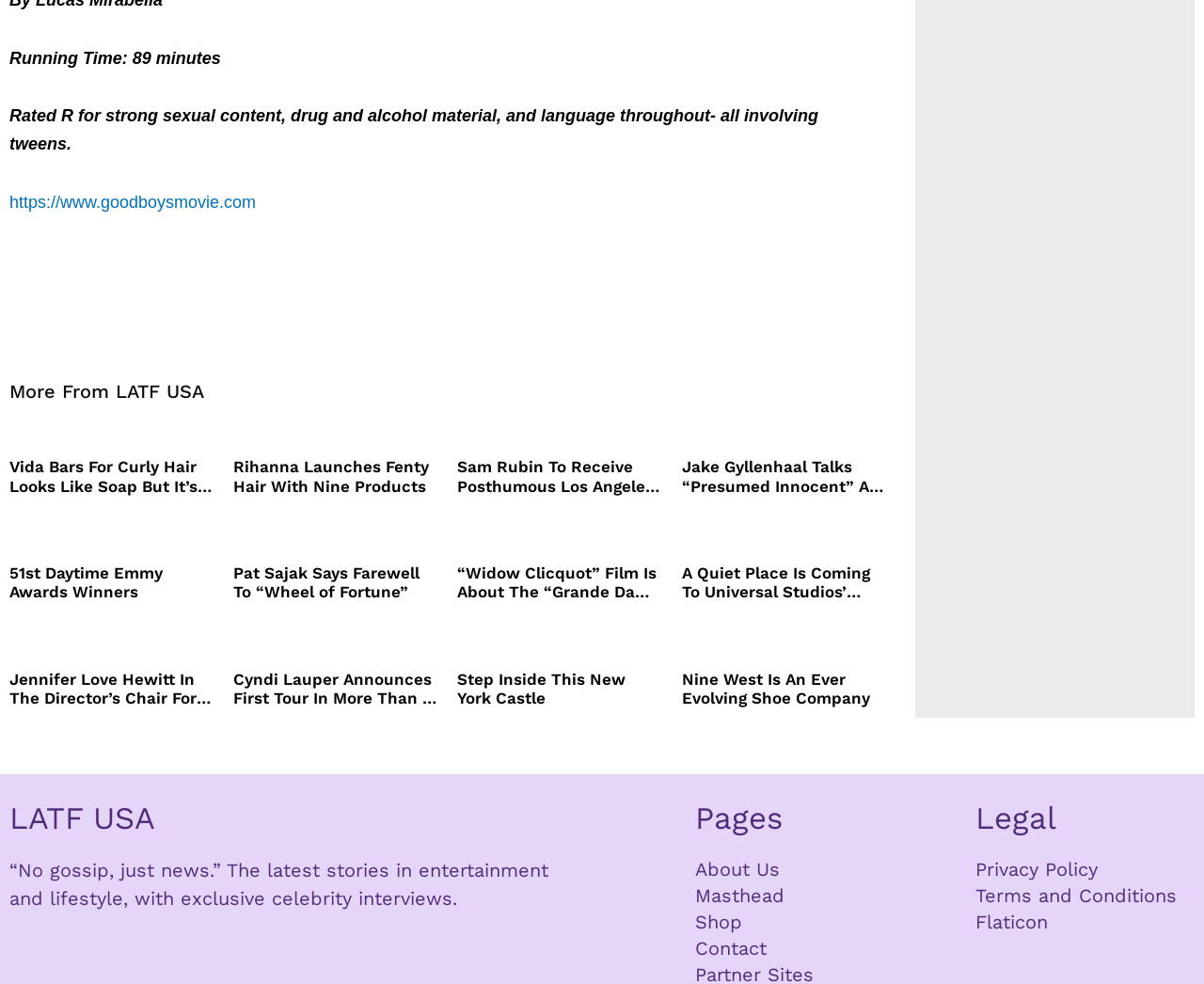Highlight the bounding box coordinates of the element that should be clicked to carry out the following instruction: "Read about Rihanna Launches Fenty Hair With Nine Products". The coordinates must be given as four float numbers ranging from 0 to 1, i.e., [left, top, right, bottom].

[0.194, 0.465, 0.364, 0.504]